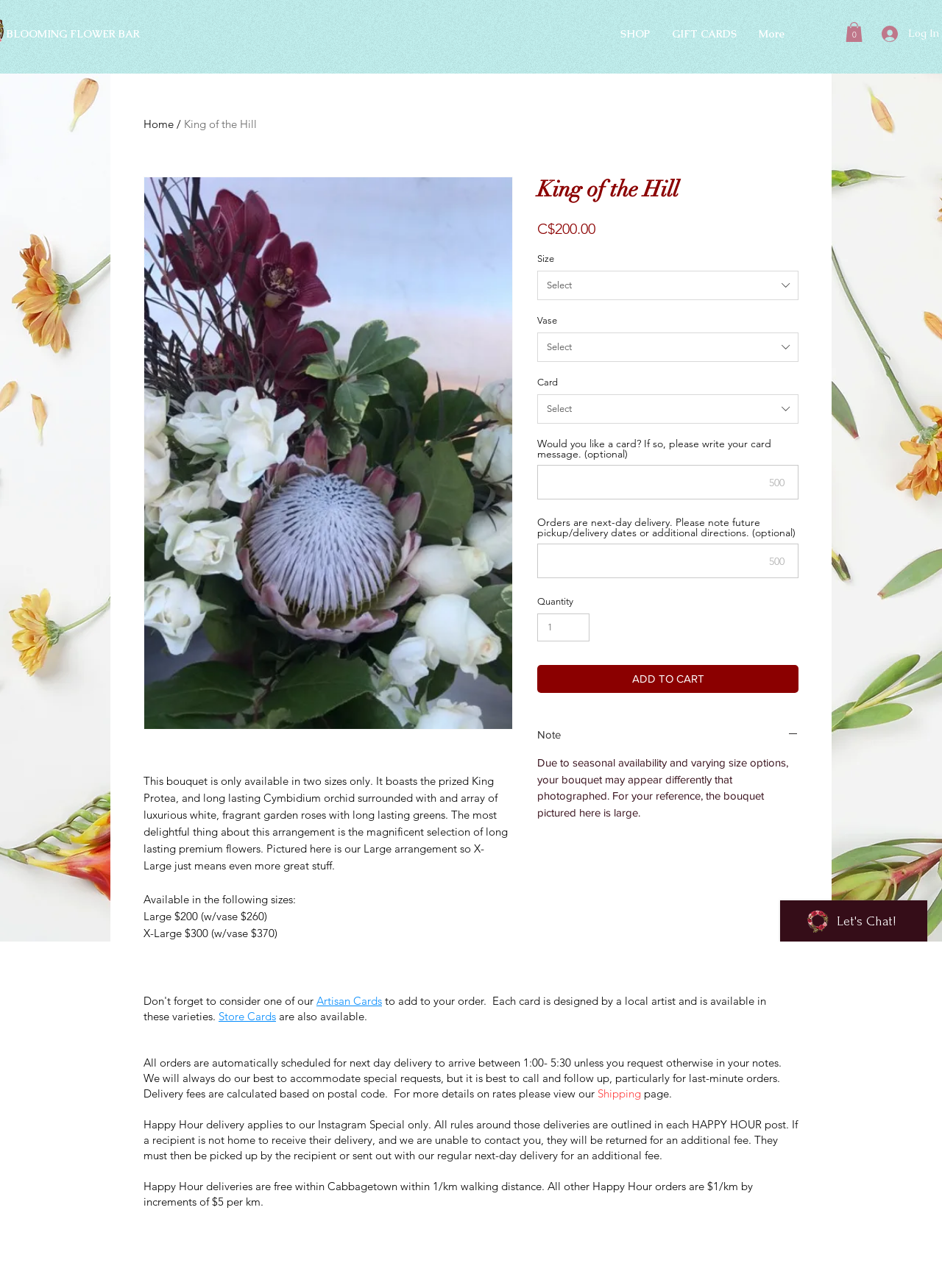Can you specify the bounding box coordinates of the area that needs to be clicked to fulfill the following instruction: "View the 'Shipping' page"?

[0.634, 0.844, 0.68, 0.854]